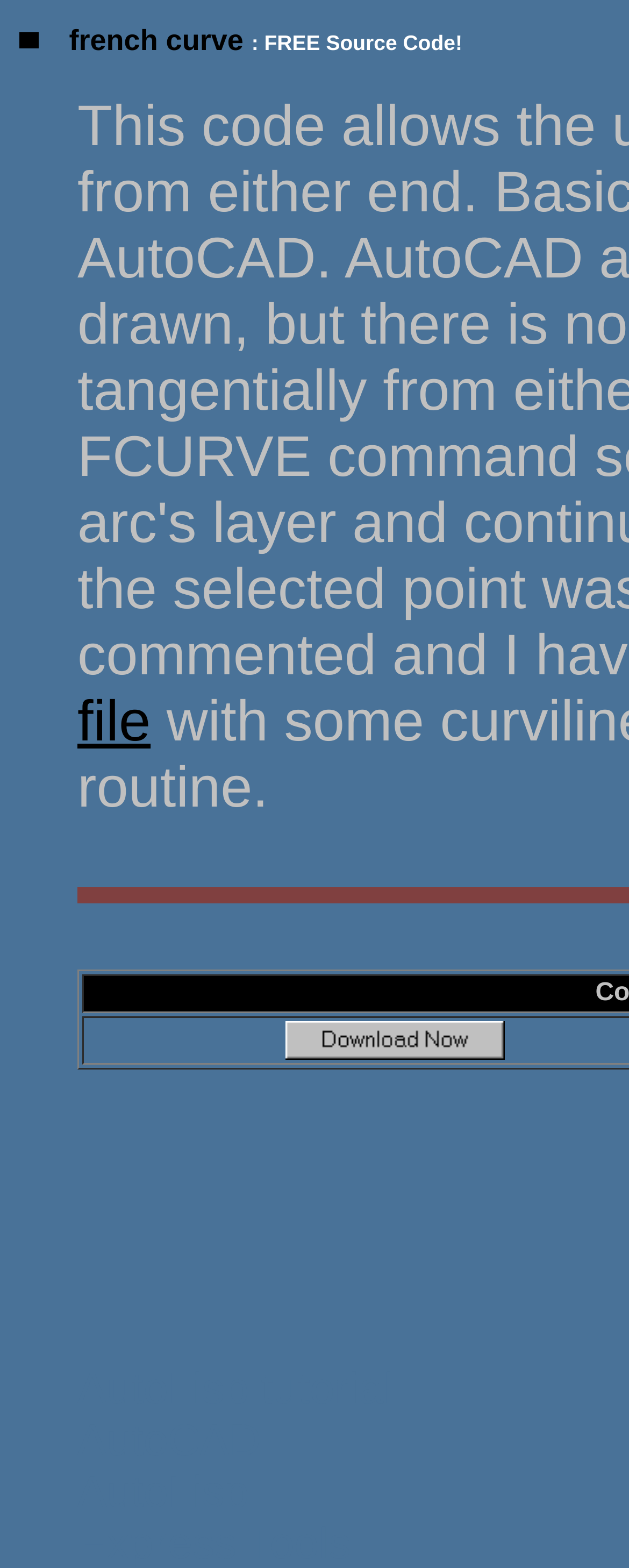Offer a meticulous caption that includes all visible features of the webpage.

The webpage is about AutoLisp, a programming language for AutoCAD. At the top, there is a grid cell with a horizontal separator below it. On the right side of the page, there is a prominent link to "Download BlockAid" accompanied by an image. 

Below the grid cell, there are four lines of text. The first line is empty, followed by two more empty lines, and then a series of headings. The headings, from top to bottom, are "AutoLisp tutorial", "AutoCAD", "AutoLisp", and "Express Tools". These headings are positioned on the left side of the page, with the "AutoLisp tutorial" heading being the highest and the "Express Tools" heading being the lowest.